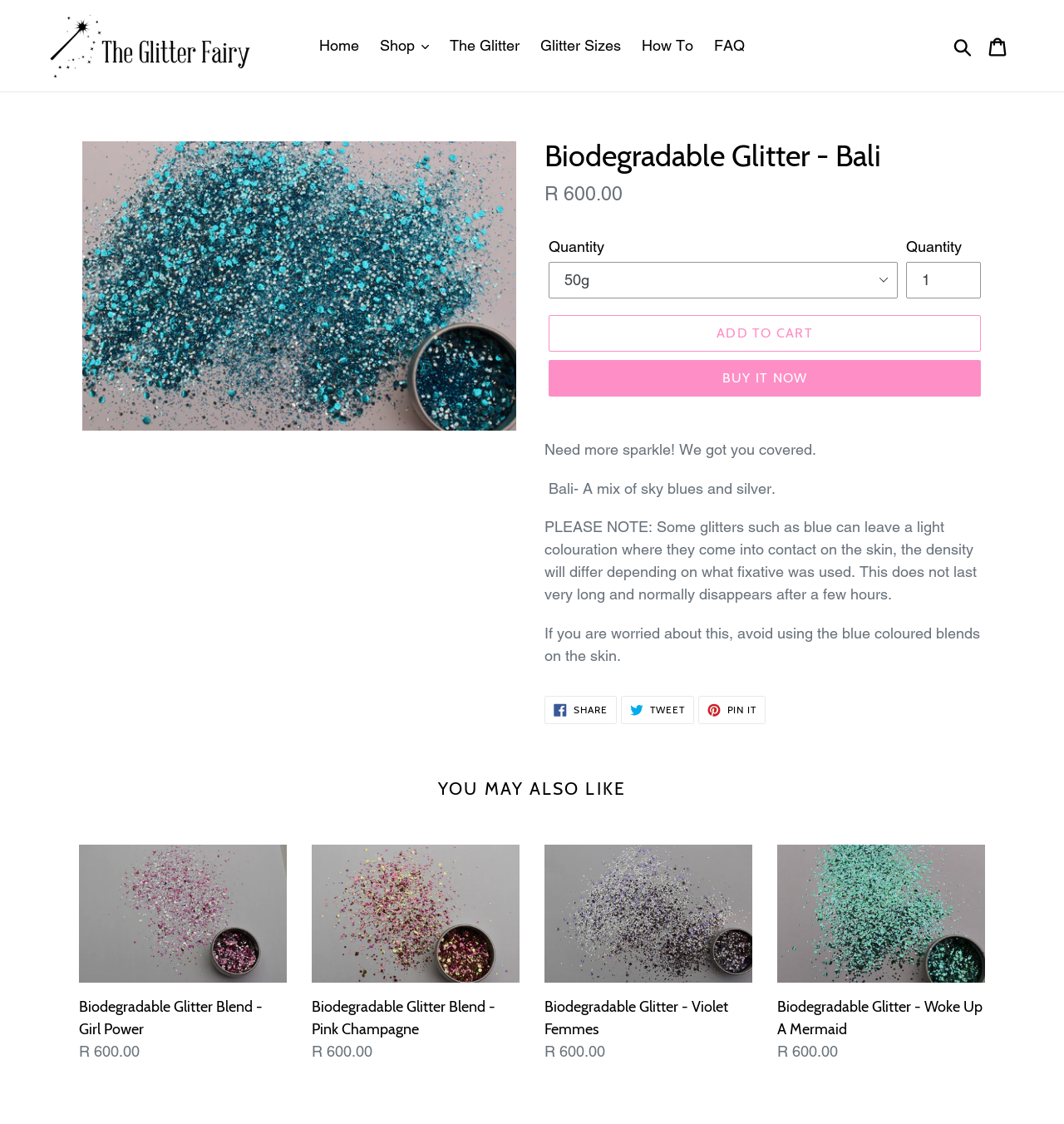Identify the primary heading of the webpage and provide its text.

Biodegradable Glitter - Bali